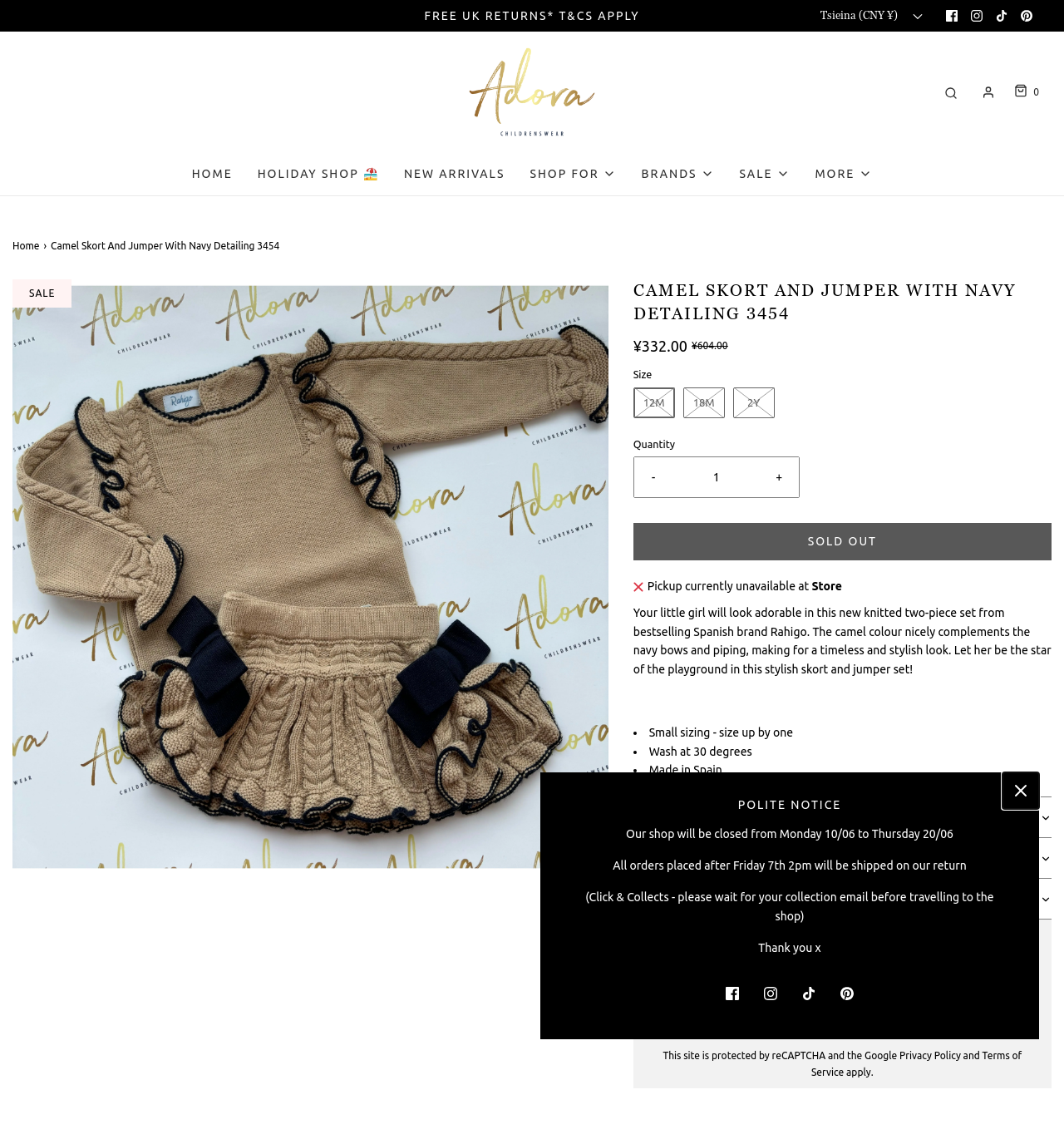Using floating point numbers between 0 and 1, provide the bounding box coordinates in the format (top-left x, top-left y, bottom-right x, bottom-right y). Locate the UI element described here: parent_node: 2Y name="option-0" value="2Y"

[0.699, 0.343, 0.718, 0.361]